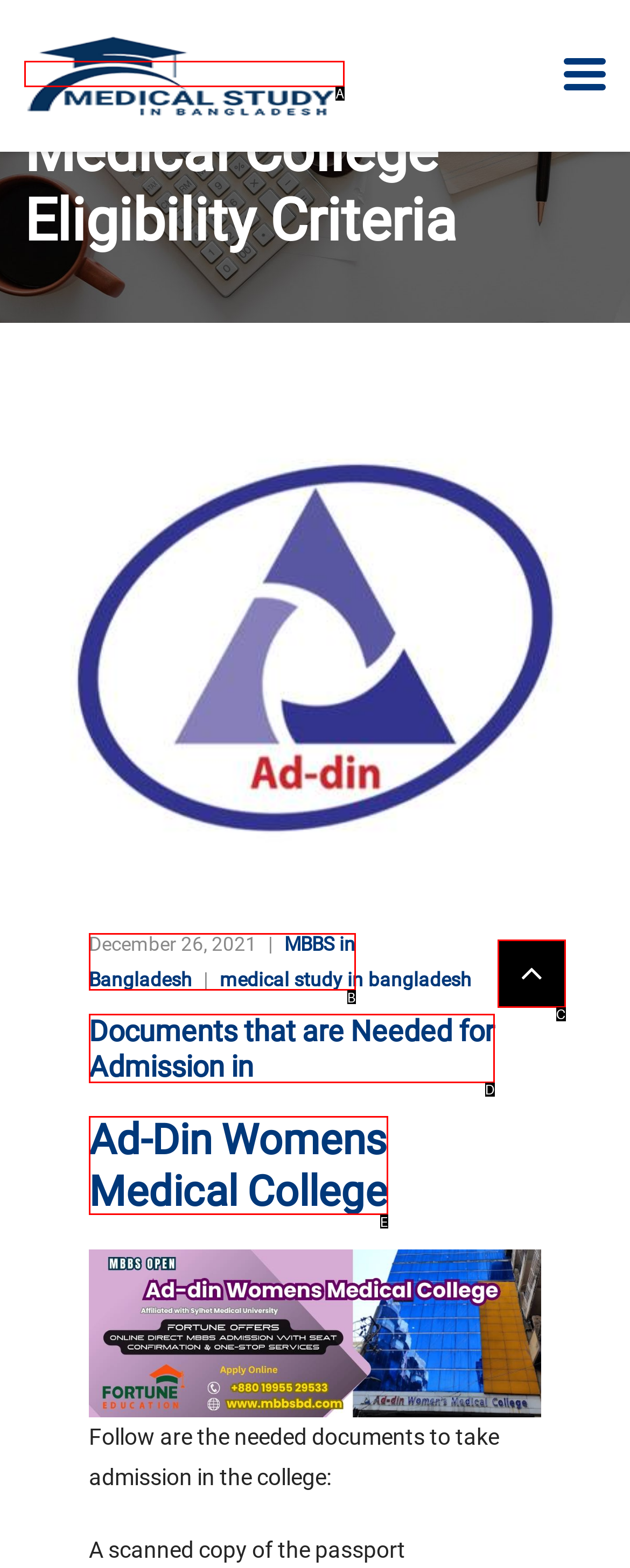Select the option that fits this description: MBBS in Bangladesh
Answer with the corresponding letter directly.

B